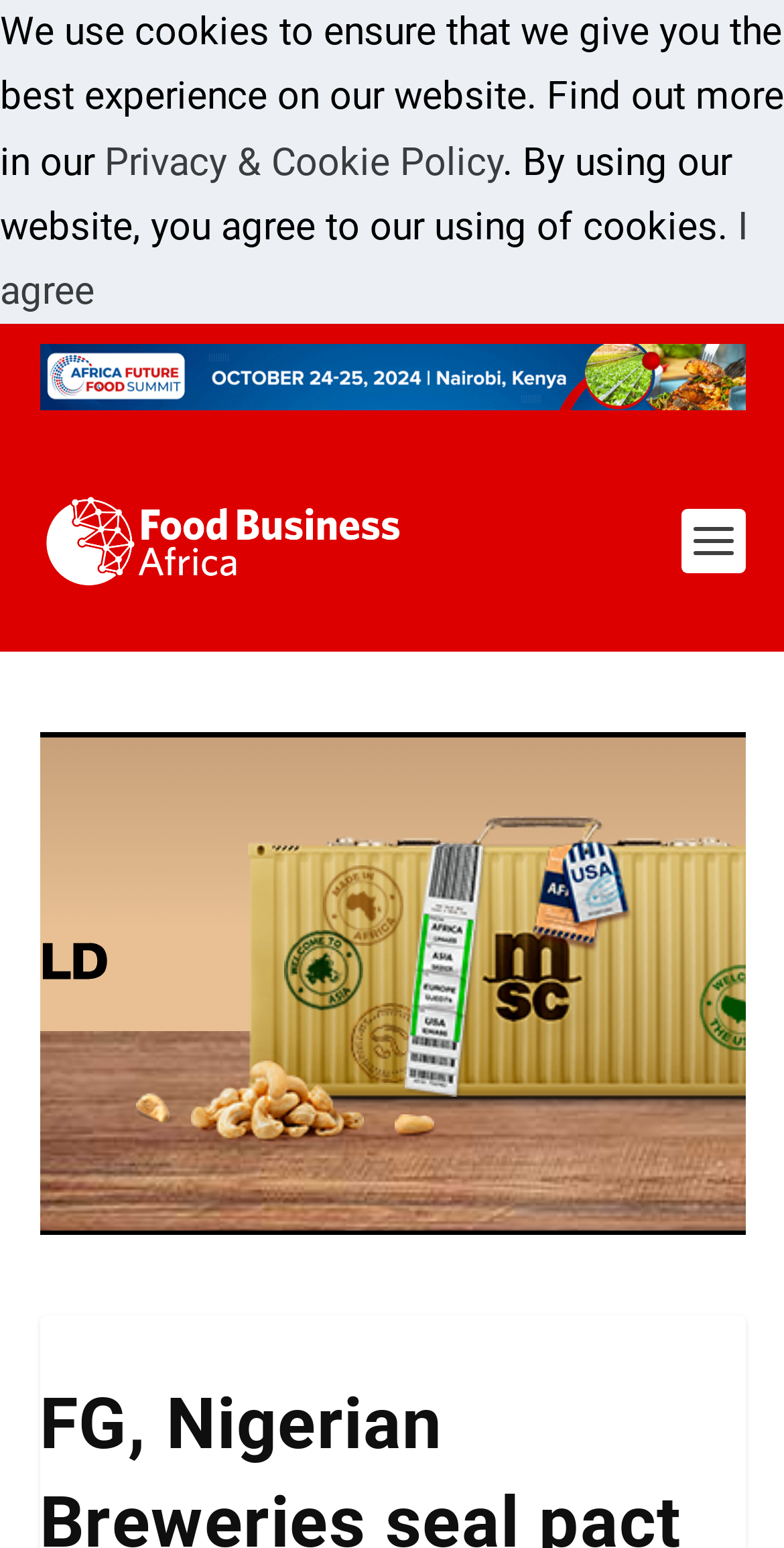Provide a one-word or one-phrase answer to the question:
How many images are on the webpage?

2